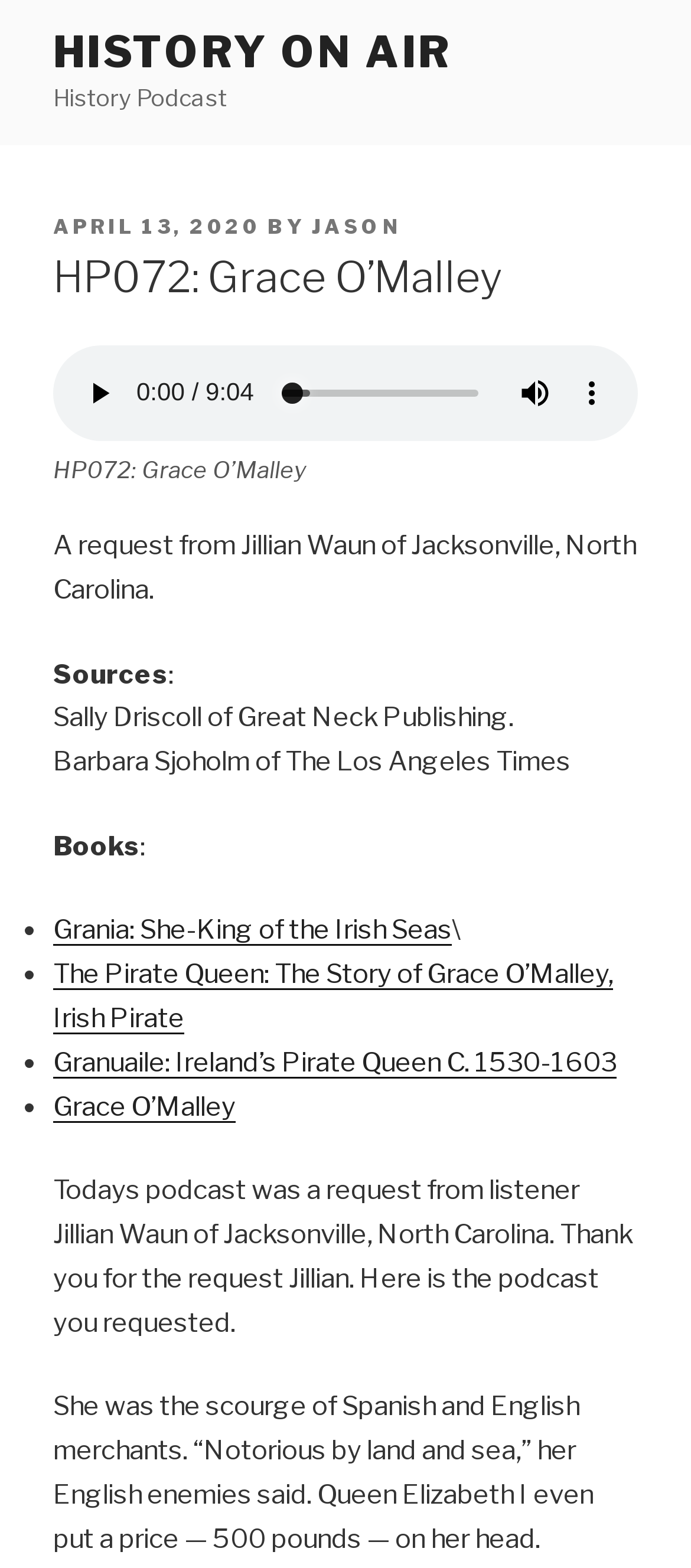Locate the bounding box of the UI element with the following description: "Jason".

[0.451, 0.137, 0.582, 0.153]